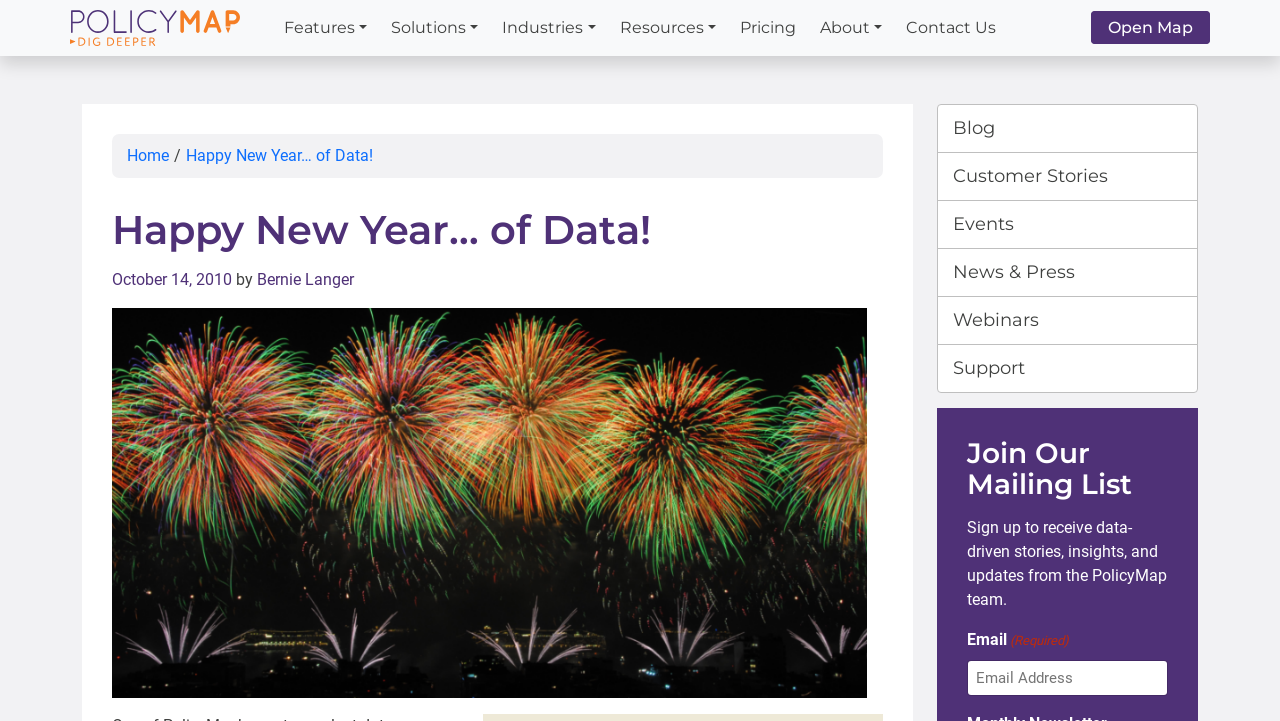What is the purpose of the textbox at the bottom of the webpage?
Look at the screenshot and respond with one word or a short phrase.

To sign up for the mailing list